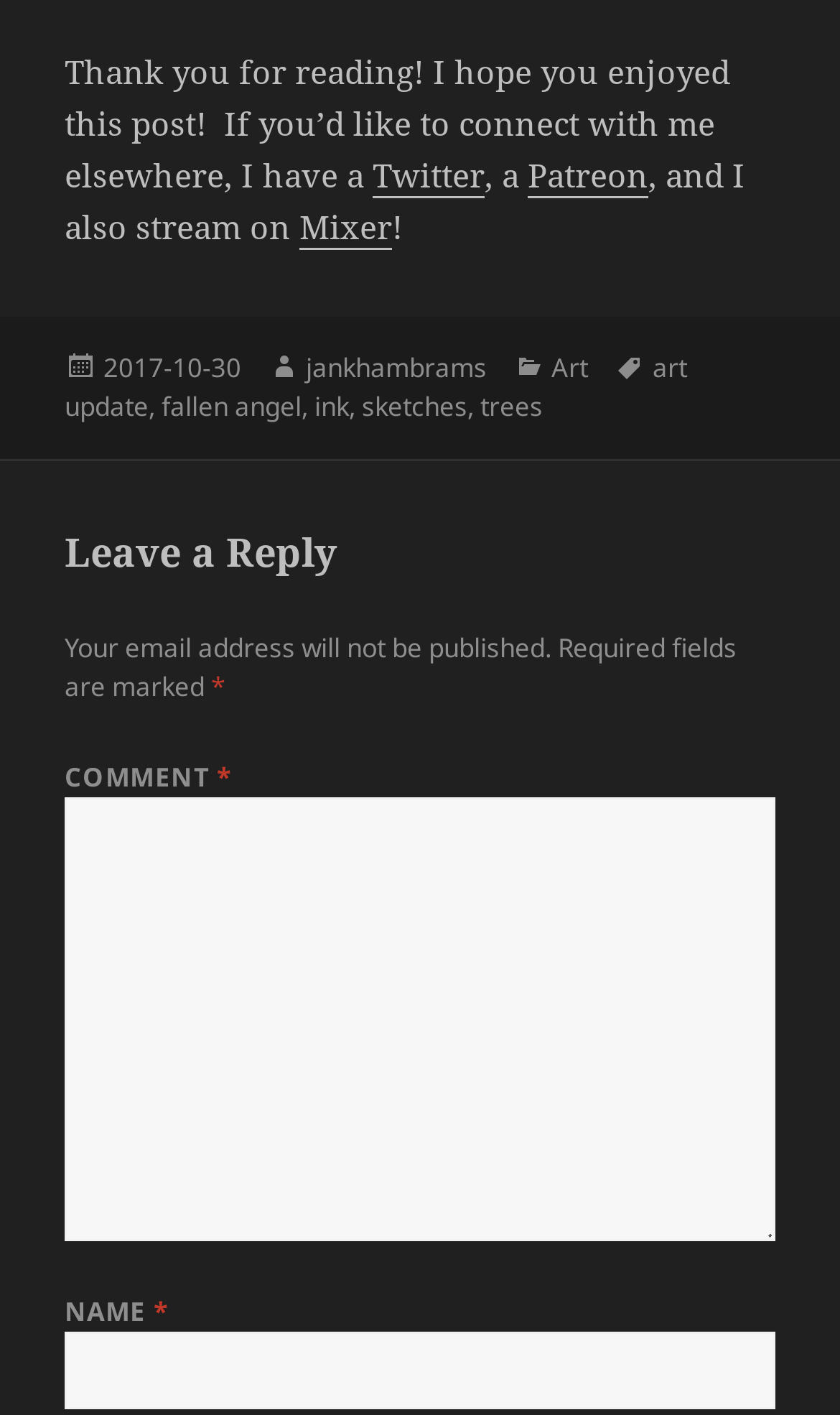Predict the bounding box of the UI element based on the description: ">> E-Course (47)". The coordinates should be four float numbers between 0 and 1, formatted as [left, top, right, bottom].

None